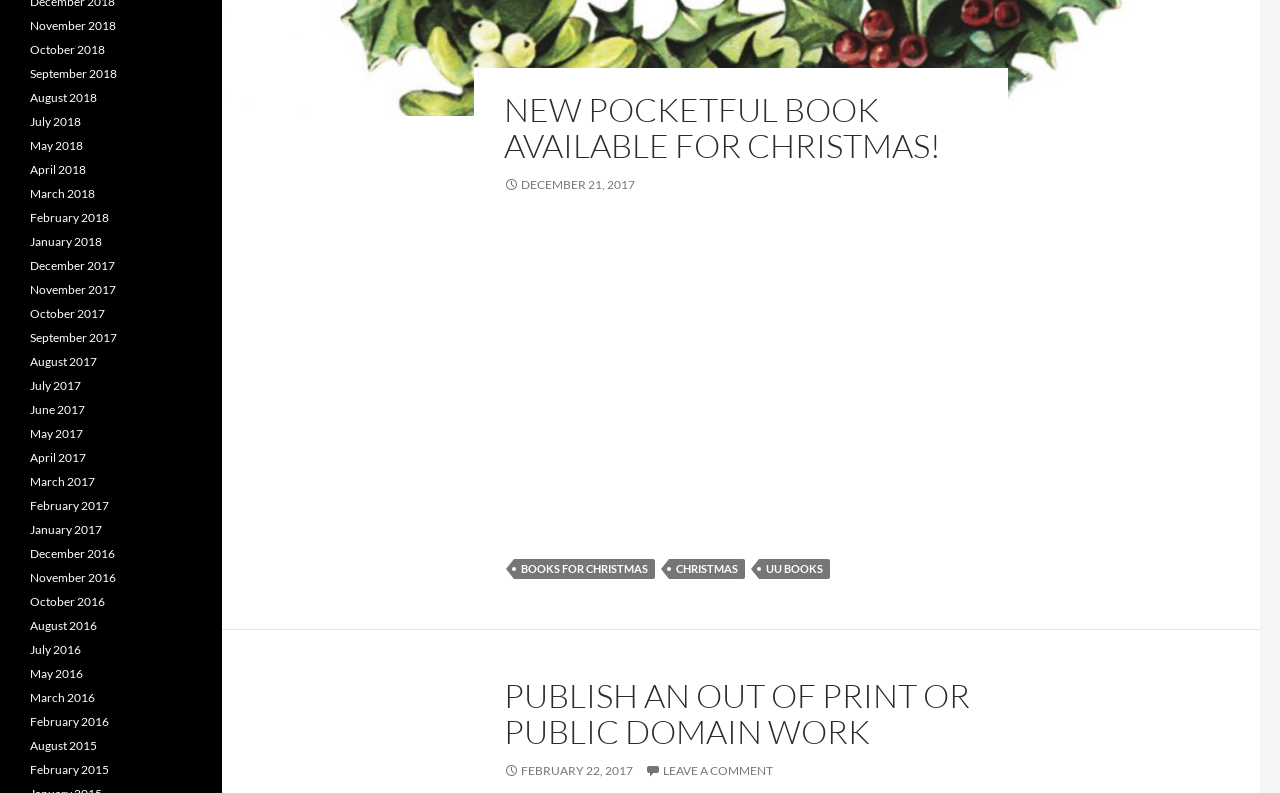Please respond in a single word or phrase: 
What is the theme of the website?

Christmas and Books